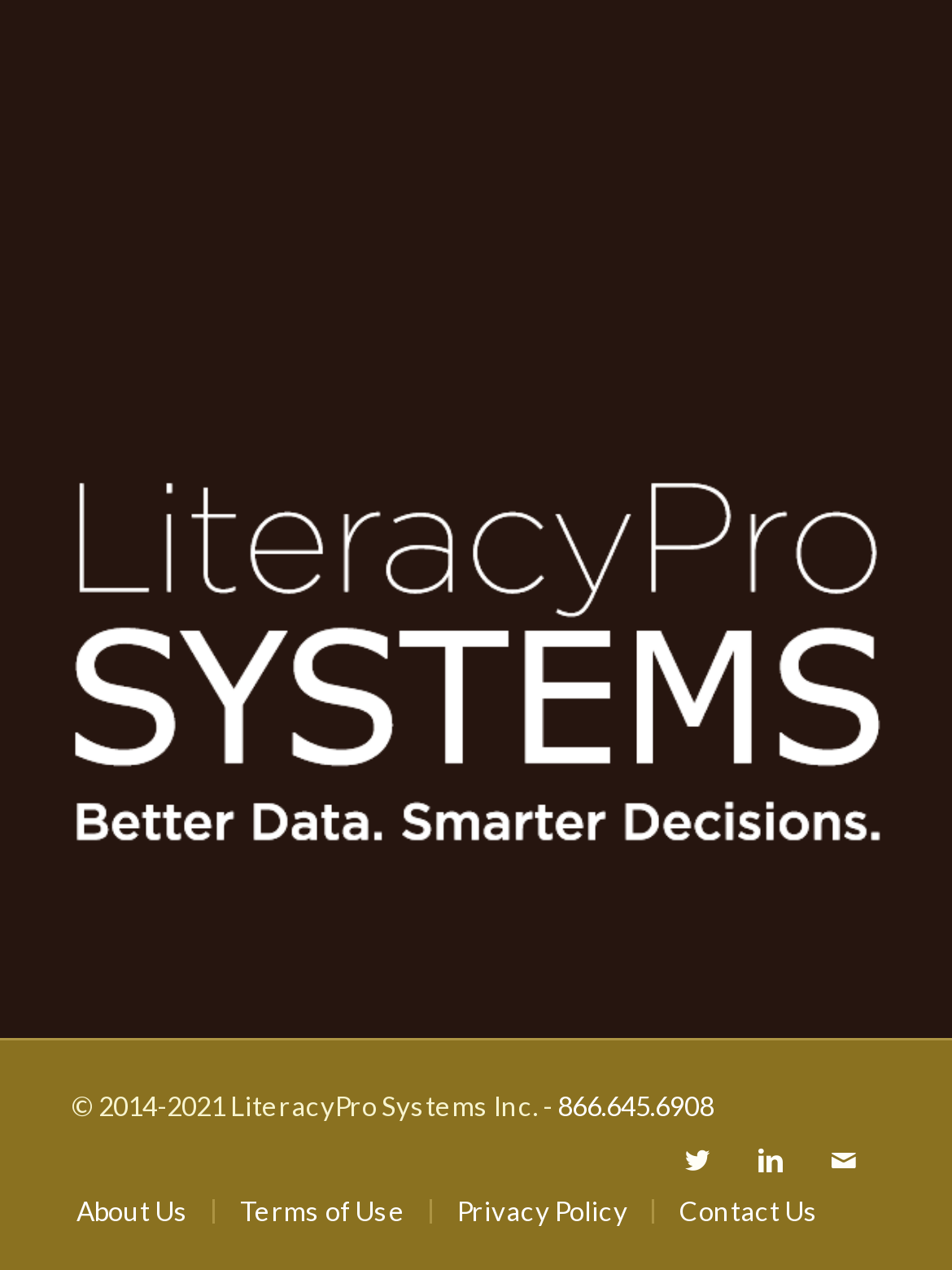Please specify the bounding box coordinates of the clickable region necessary for completing the following instruction: "Call the phone number". The coordinates must consist of four float numbers between 0 and 1, i.e., [left, top, right, bottom].

[0.585, 0.857, 0.749, 0.882]